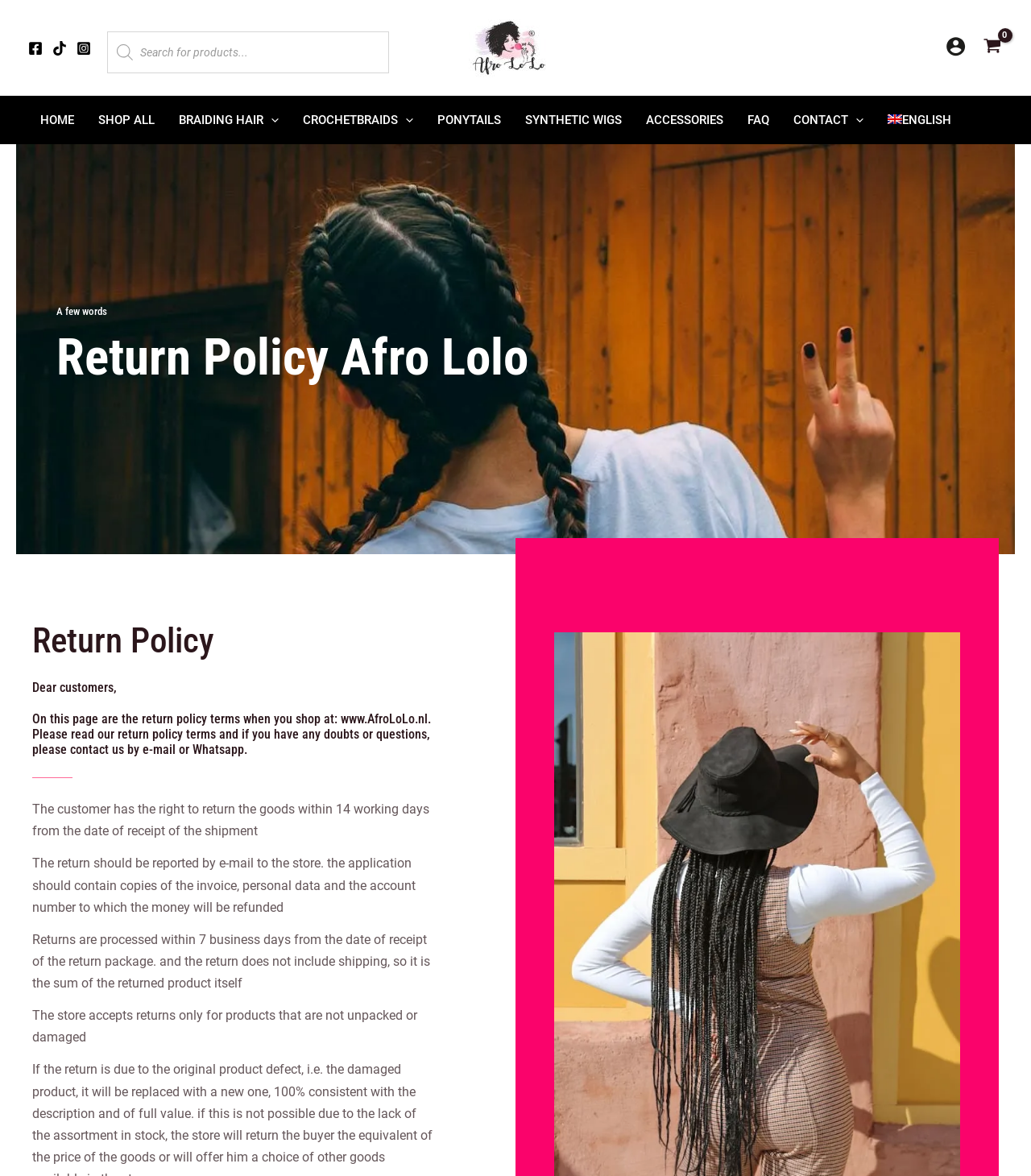Please identify the bounding box coordinates of the element that needs to be clicked to perform the following instruction: "View shopping cart".

[0.952, 0.032, 0.973, 0.049]